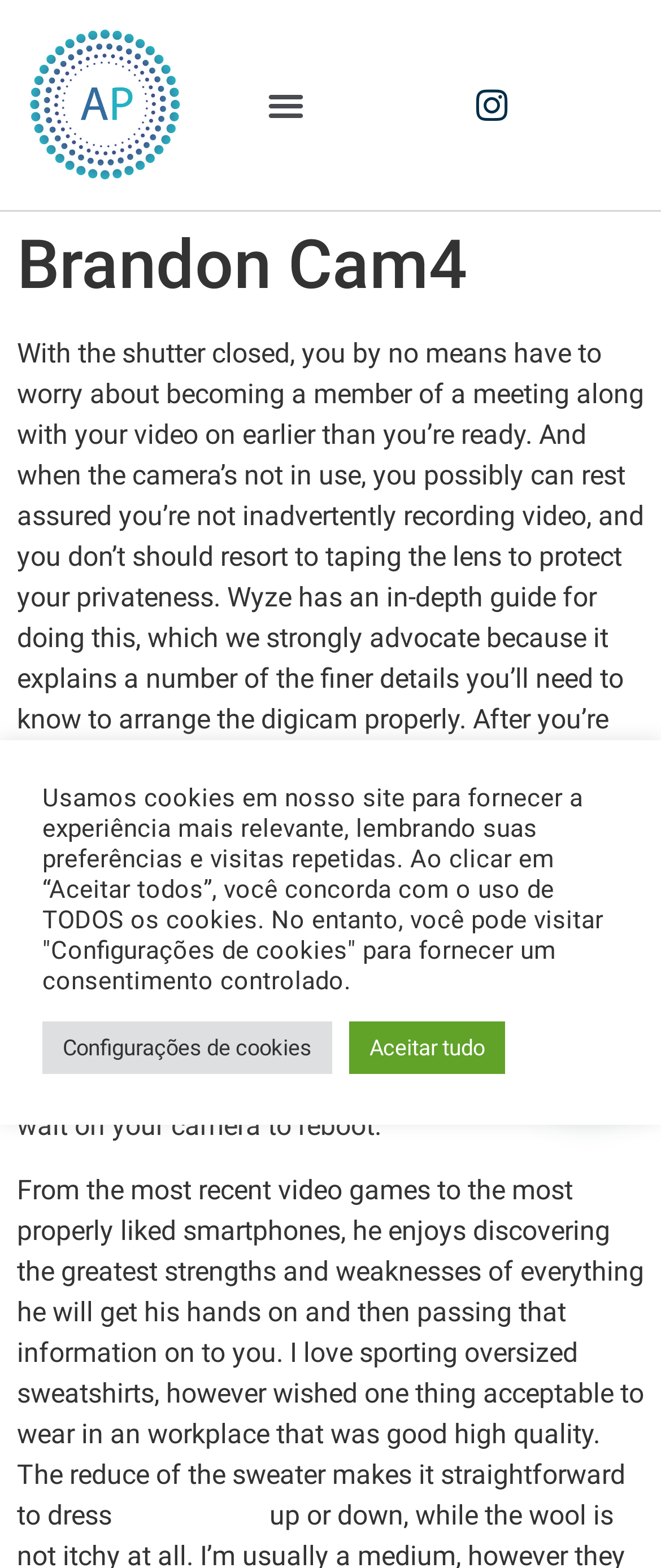What is required to set up the Wyze Cam?
Based on the image, answer the question with a single word or brief phrase.

MicroSD card and USB-A to USB-A cable